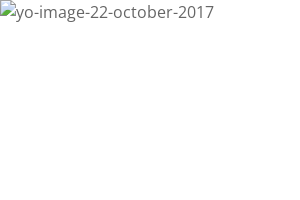Please reply to the following question with a single word or a short phrase:
What is a unique advantage of the 'Jama3ty' lines?

Unlimited internet